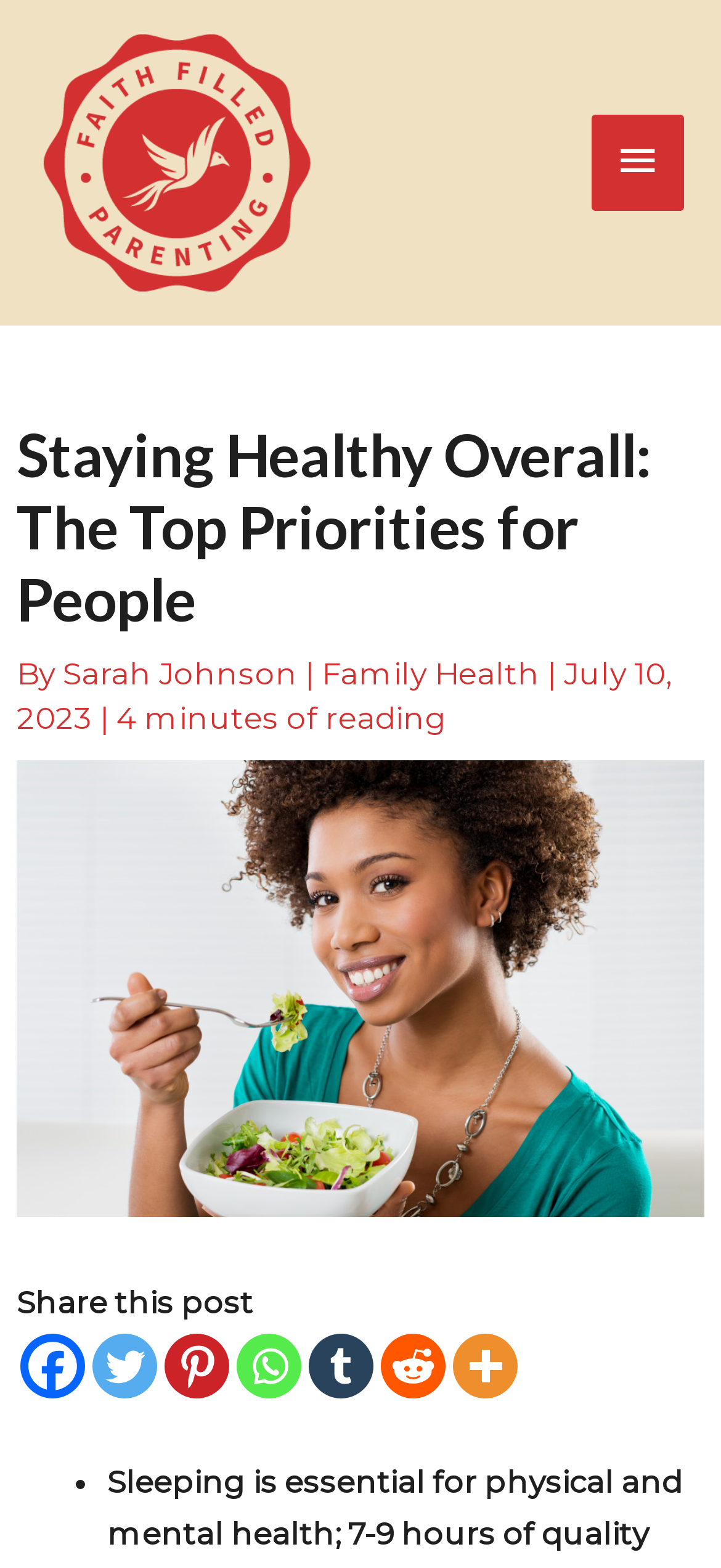Provide the bounding box coordinates of the area you need to click to execute the following instruction: "Click the main menu button".

[0.822, 0.073, 0.949, 0.134]